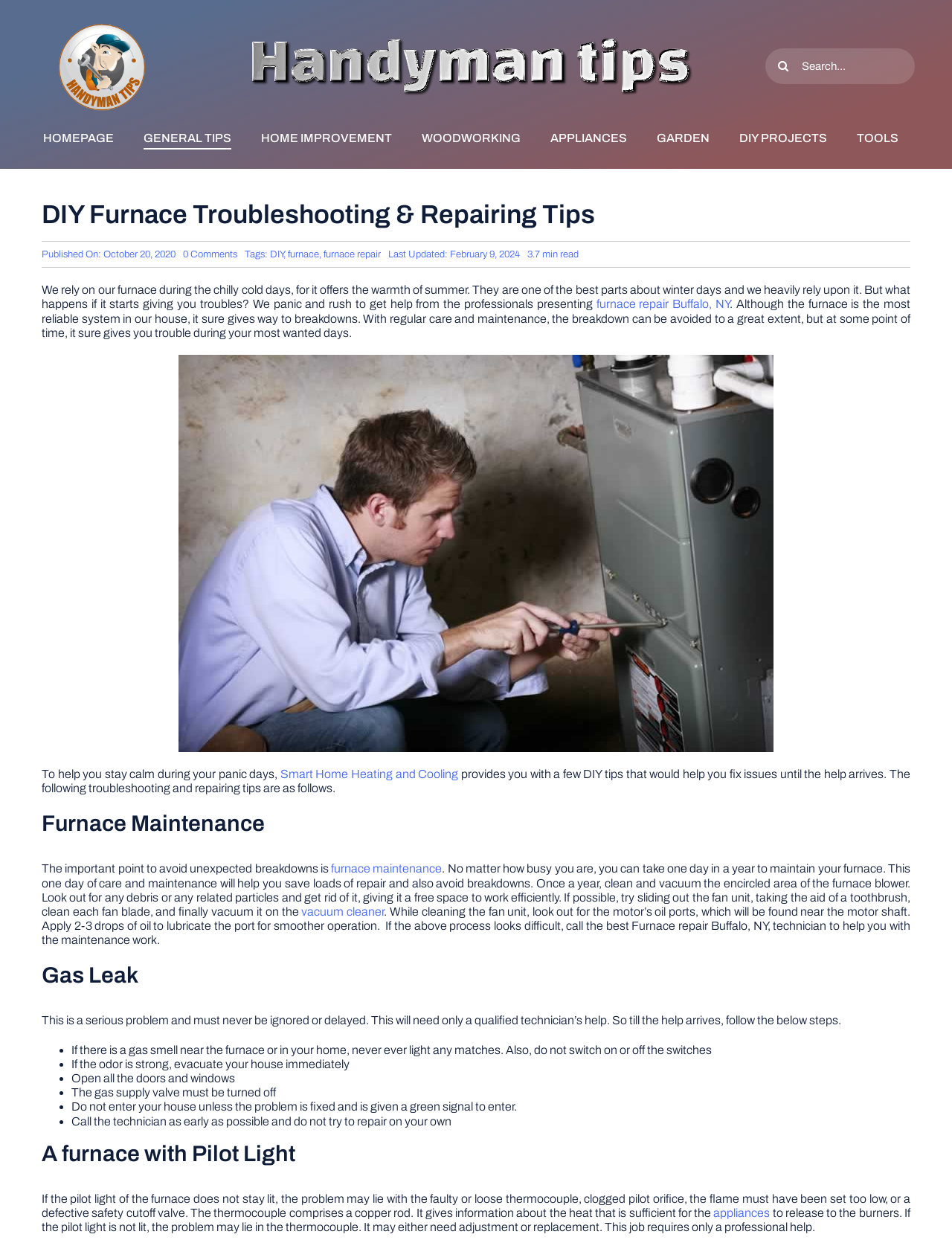Examine the screenshot and answer the question in as much detail as possible: What is the purpose of the search box?

The search box is represented by the search element with a placeholder text 'Search...' and a button with a magnifying glass icon. The purpose of the search box is to allow users to search for specific content within the webpage or the website.